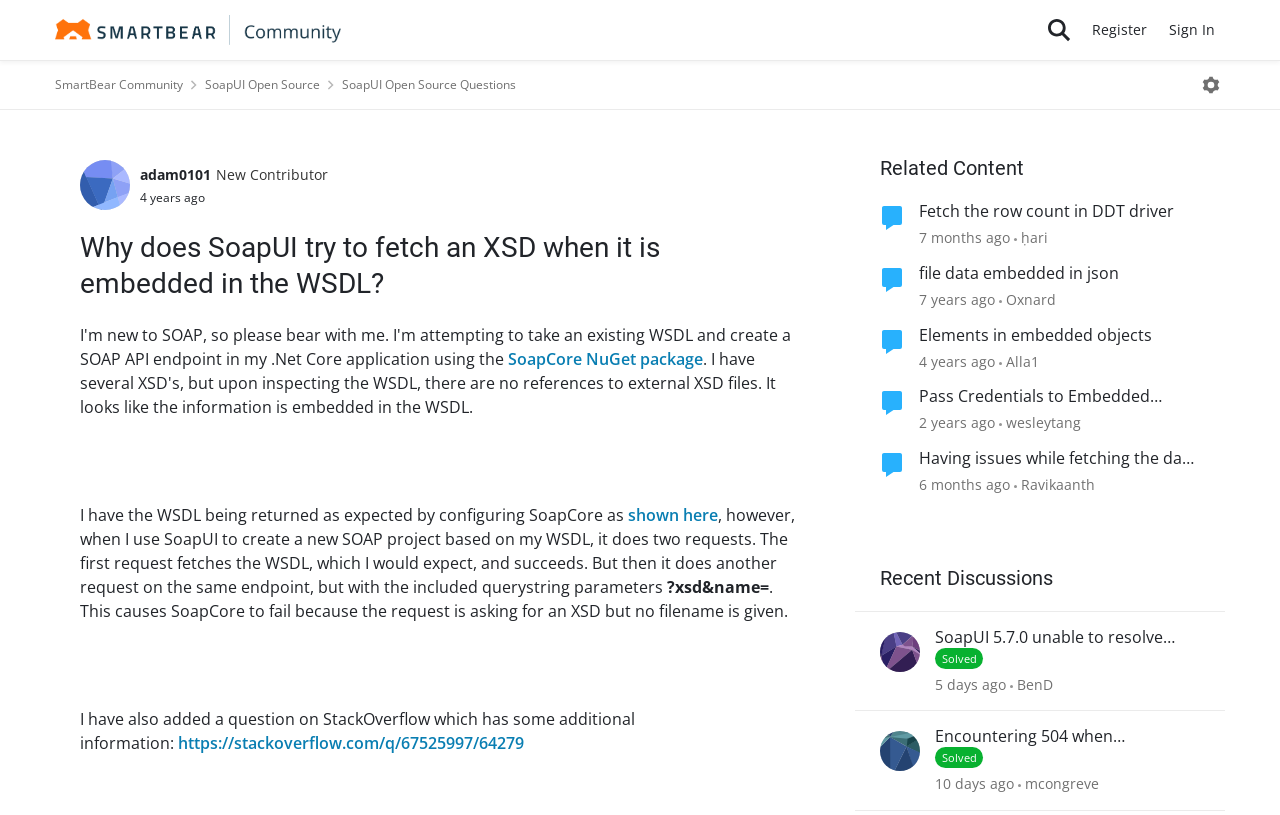Extract the bounding box coordinates for the HTML element that matches this description: "Elements in embedded objects". The coordinates should be four float numbers between 0 and 1, i.e., [left, top, right, bottom].

[0.718, 0.398, 0.9, 0.424]